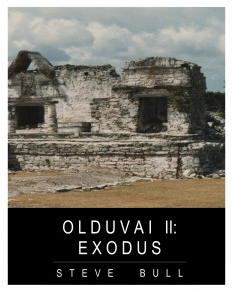Detail every aspect of the image in your caption.

The image features the cover of "Olduvai II: Exodus" by Steve Bull. It showcases an evocative photograph of ancient ruins, hinting at themes of history and migration. The title, prominently displayed at the top, is highlighted in bold white letters against a dark background, while the author's name appears in smaller text beneath the title. The visual integration of the image and text suggests a narrative tying the remnants of the past to the concept of exodus, inviting readers to explore the connection between historical events and human experience.